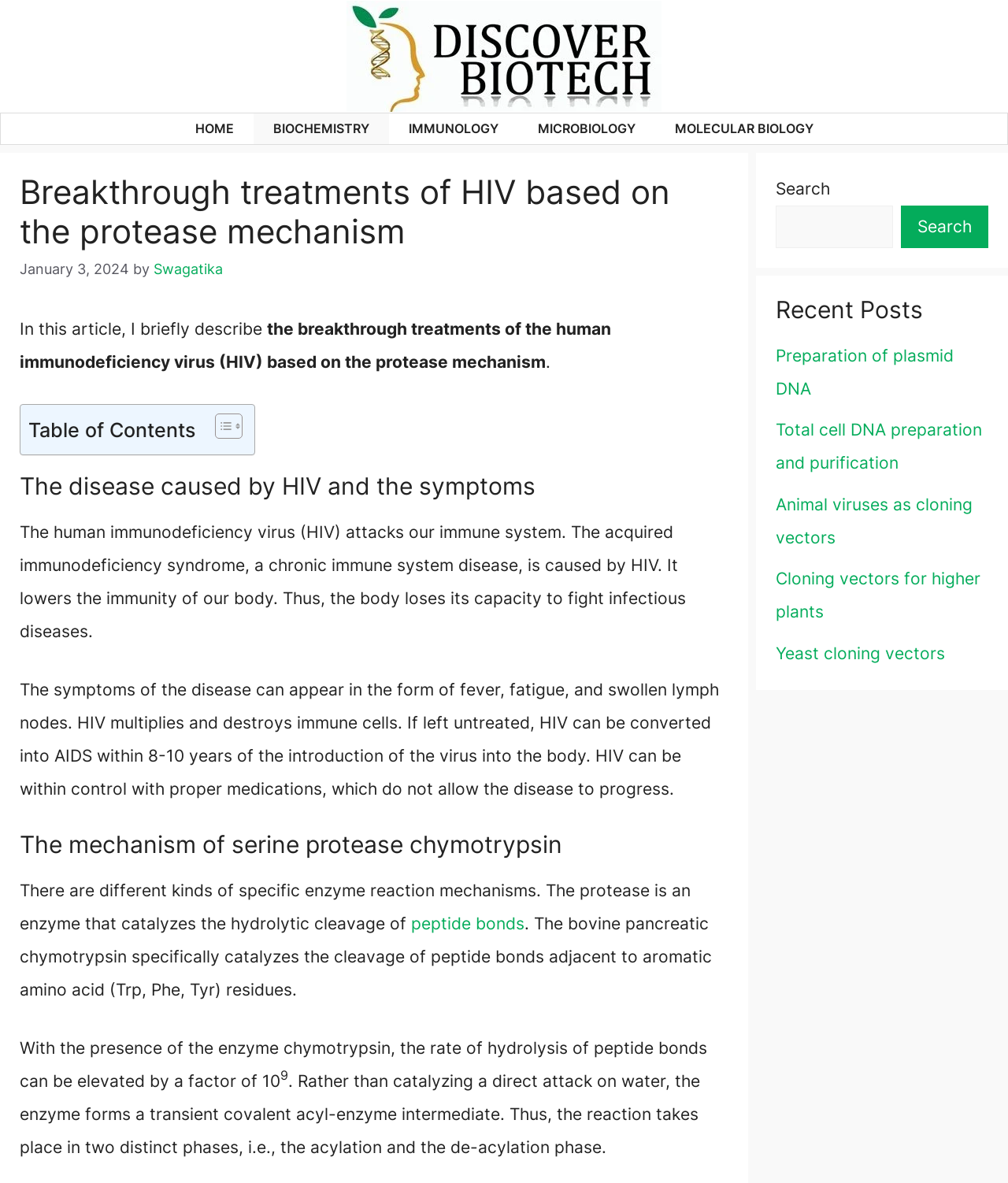Locate the bounding box coordinates of the area to click to fulfill this instruction: "Toggle the Table of Contents". The bounding box should be presented as four float numbers between 0 and 1, in the order [left, top, right, bottom].

[0.202, 0.349, 0.237, 0.371]